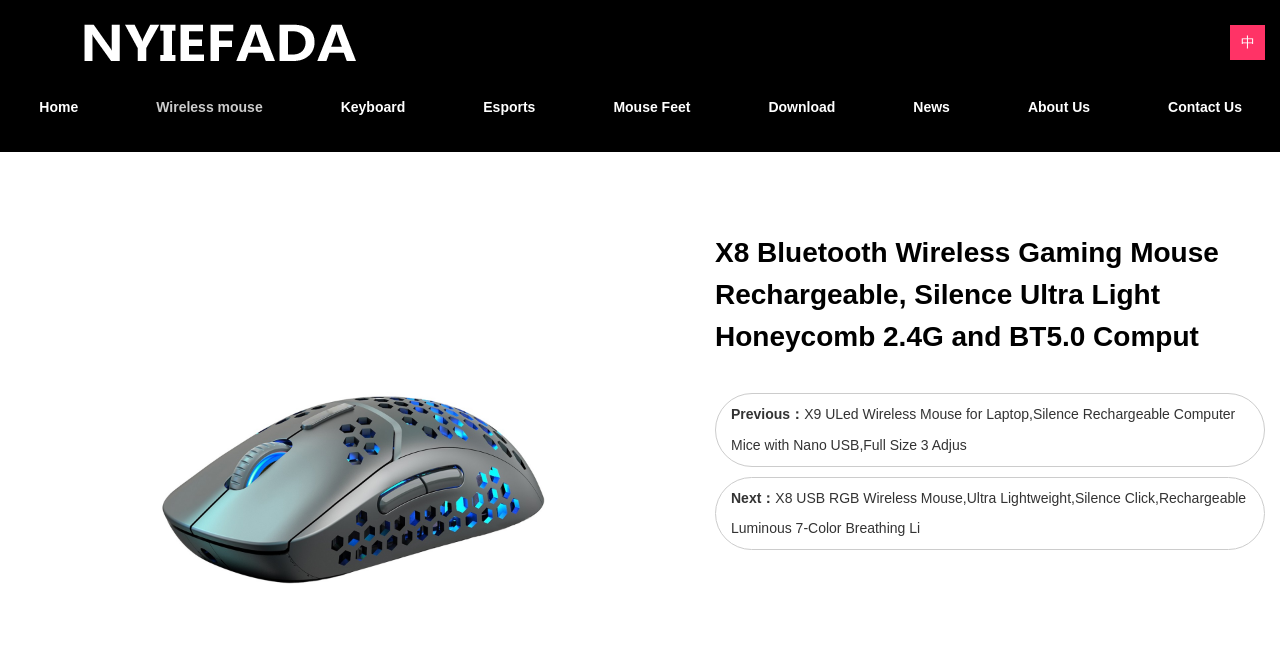Please find and generate the text of the main header of the webpage.

X8 Bluetooth Wireless Gaming Mouse Rechargeable, Silence Ultra Light Honeycomb 2.4G and BT5.0 Comput